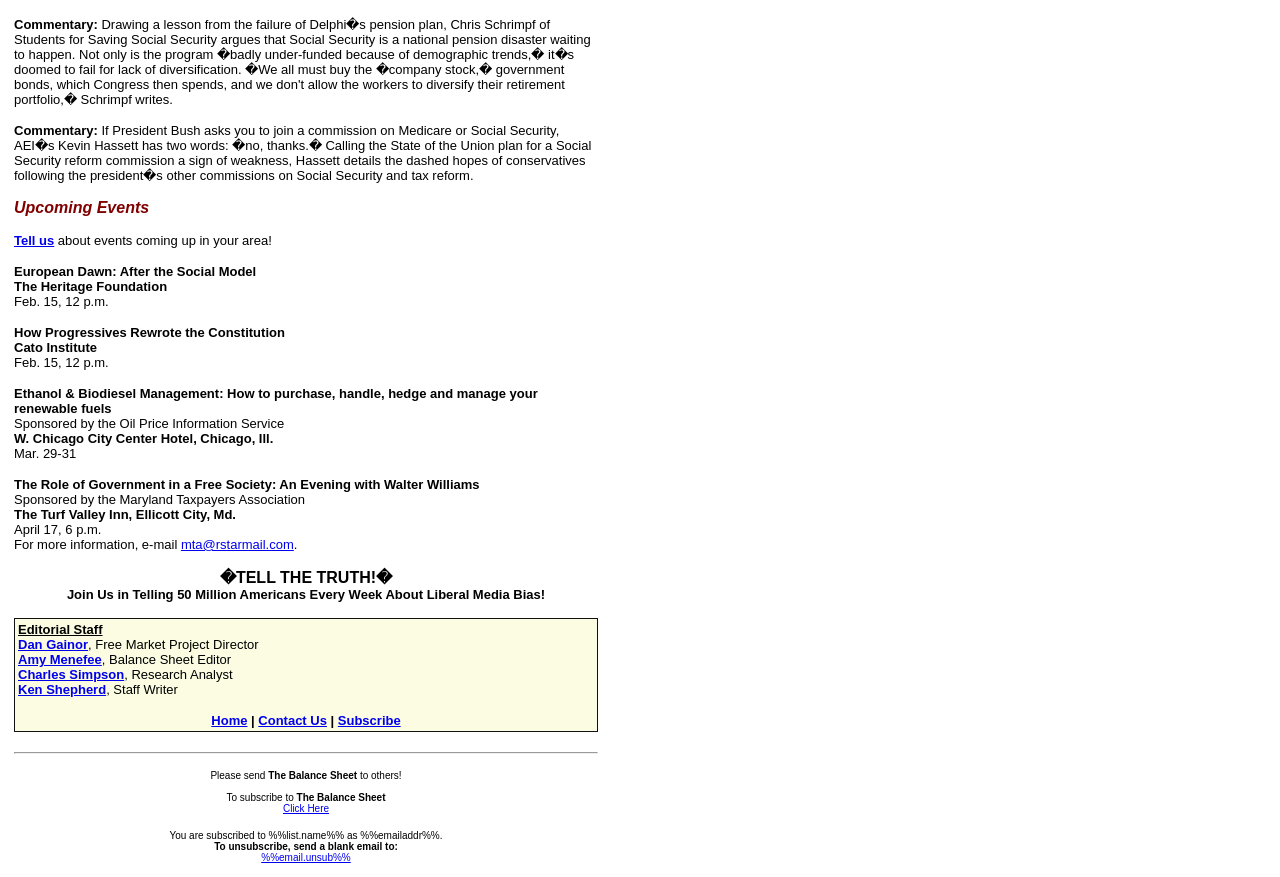Utilize the details in the image to give a detailed response to the question: What is the topic of the event on March 29-31?

The topic of the event on March 29-31 is 'Ethanol & Biodiesel Management: How to purchase, handle, hedge and manage your renewable fuels', which is sponsored by the Oil Price Information Service, as mentioned in the webpage.